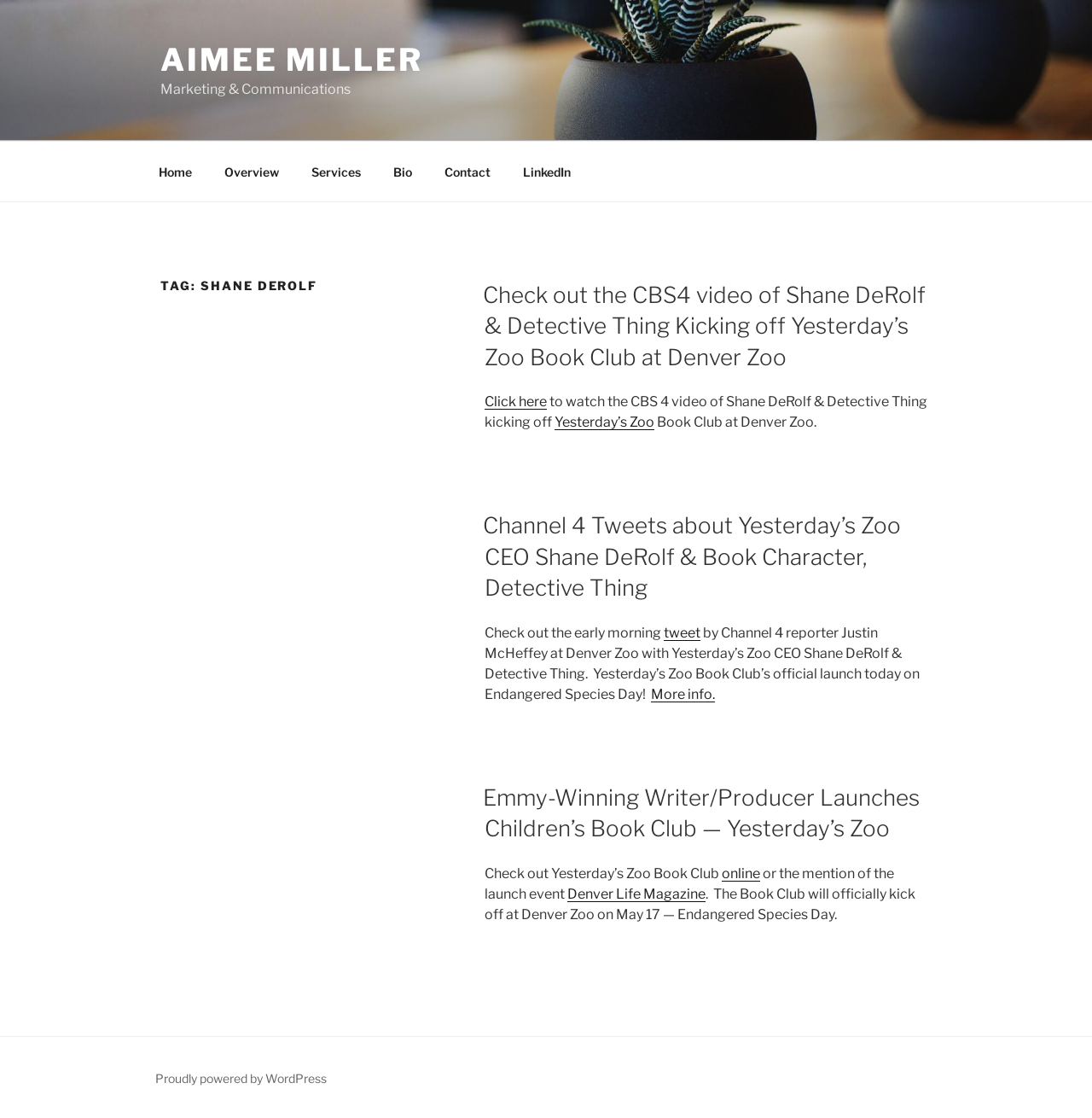Locate and extract the text of the main heading on the webpage.

TAG: SHANE DEROLF